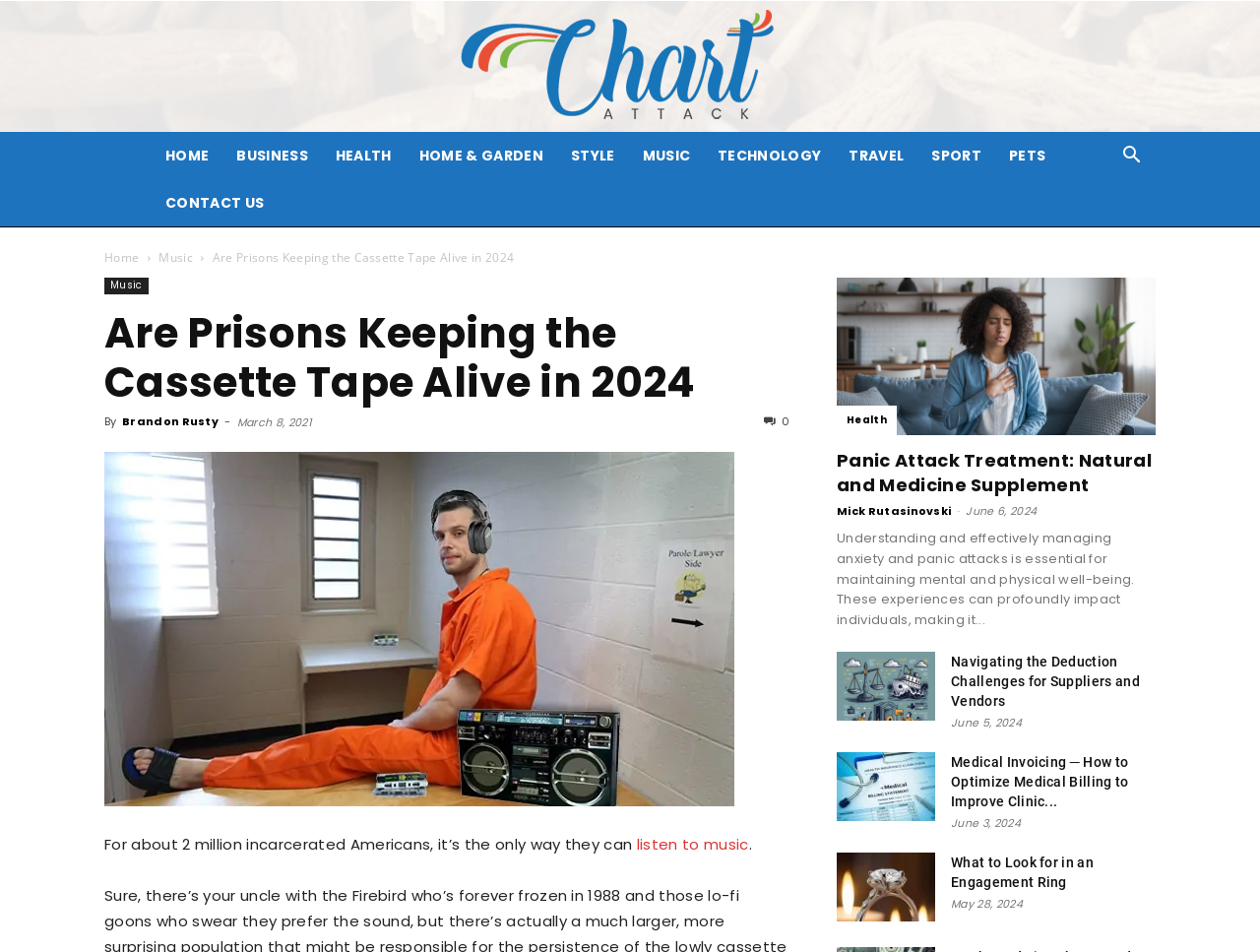Please specify the bounding box coordinates for the clickable region that will help you carry out the instruction: "View the 'What to Look for in an Engagement Ring' article".

[0.755, 0.897, 0.868, 0.934]